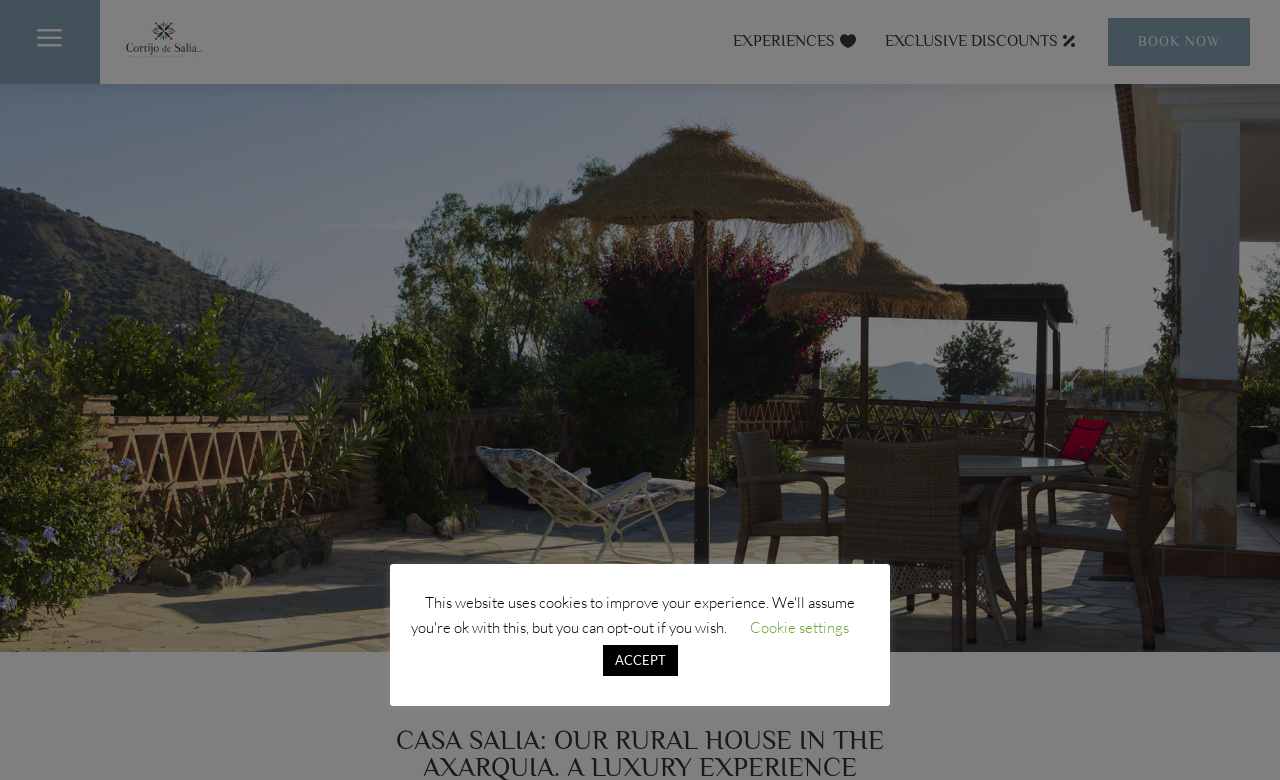What is the logo of this rural house?
From the image, respond using a single word or phrase.

Cortijo Salia